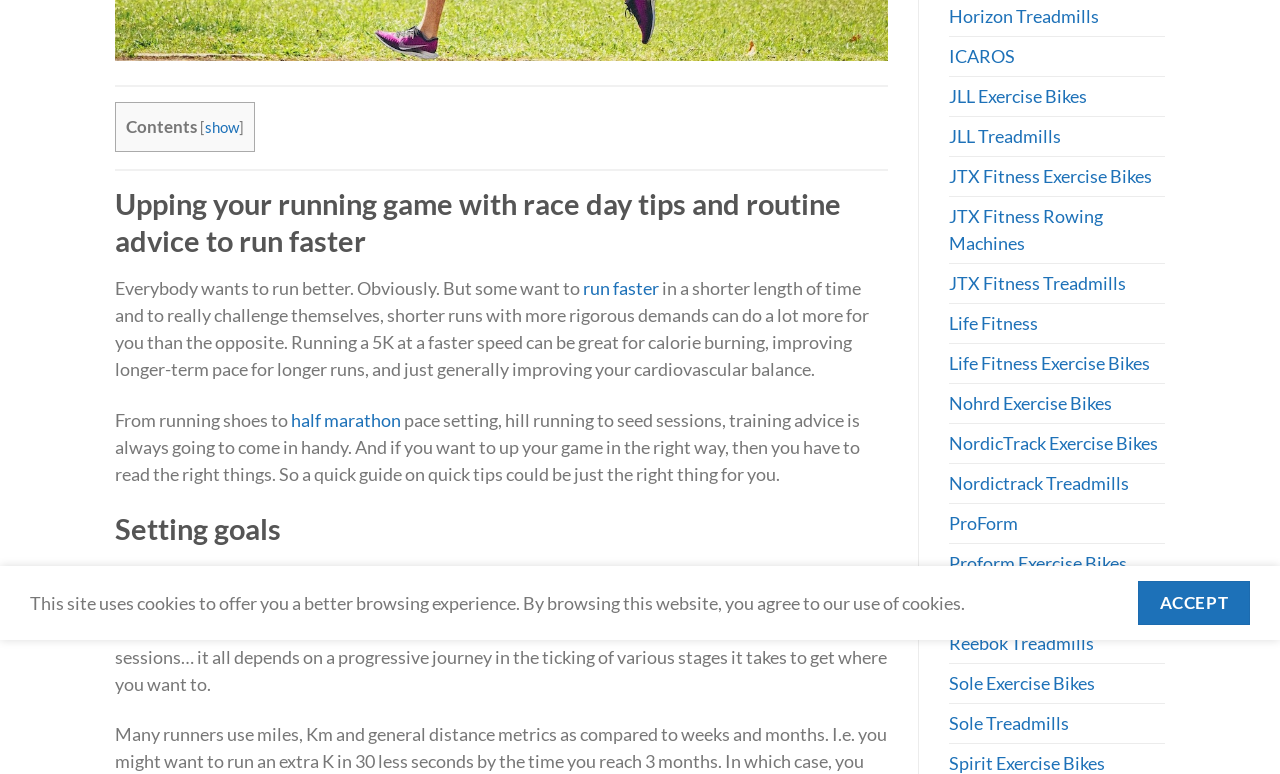Using the description "JTX Fitness Rowing Machines", predict the bounding box of the relevant HTML element.

[0.741, 0.254, 0.91, 0.34]